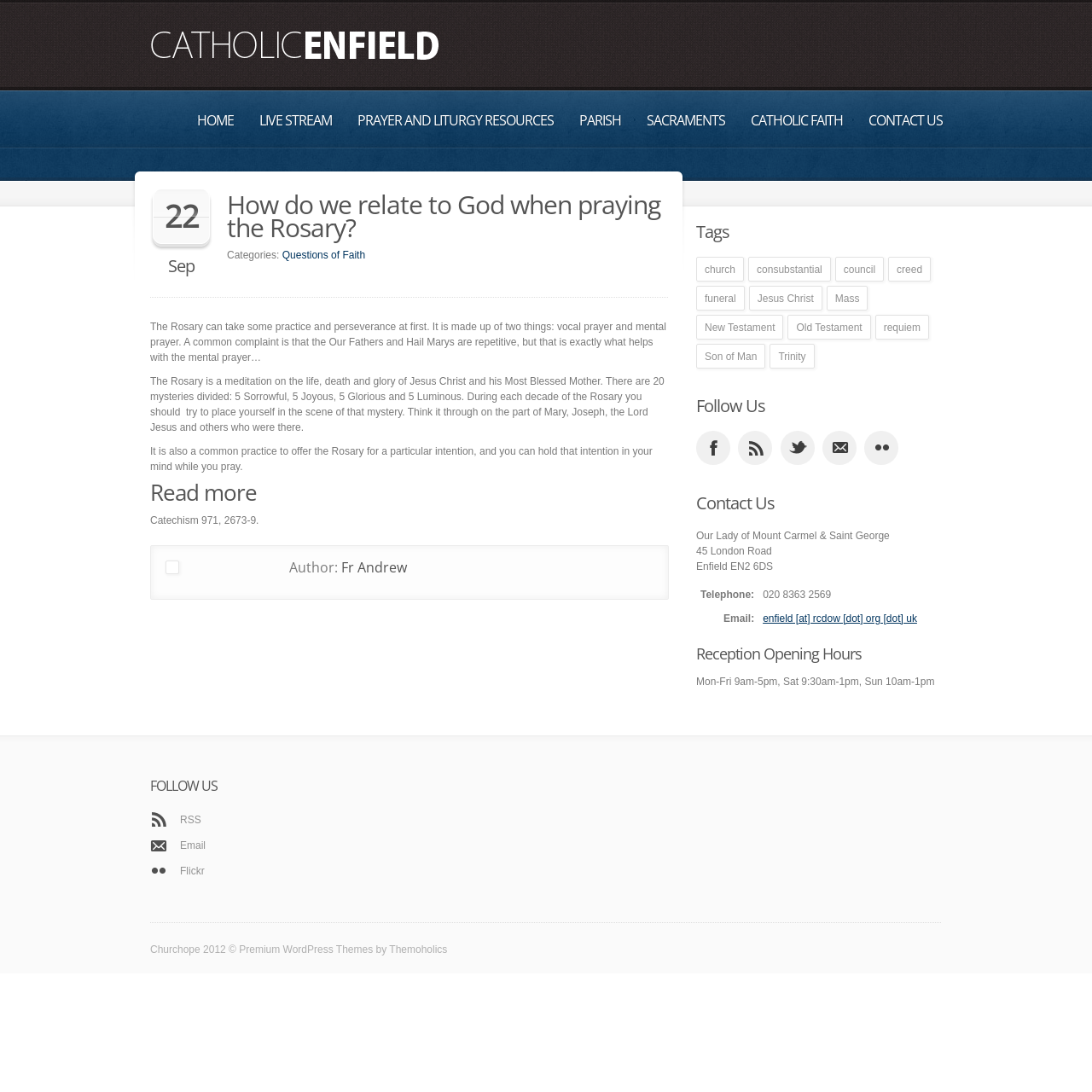Predict the bounding box coordinates for the UI element described as: "facebook_account". The coordinates should be four float numbers between 0 and 1, presented as [left, top, right, bottom].

[0.638, 0.395, 0.669, 0.426]